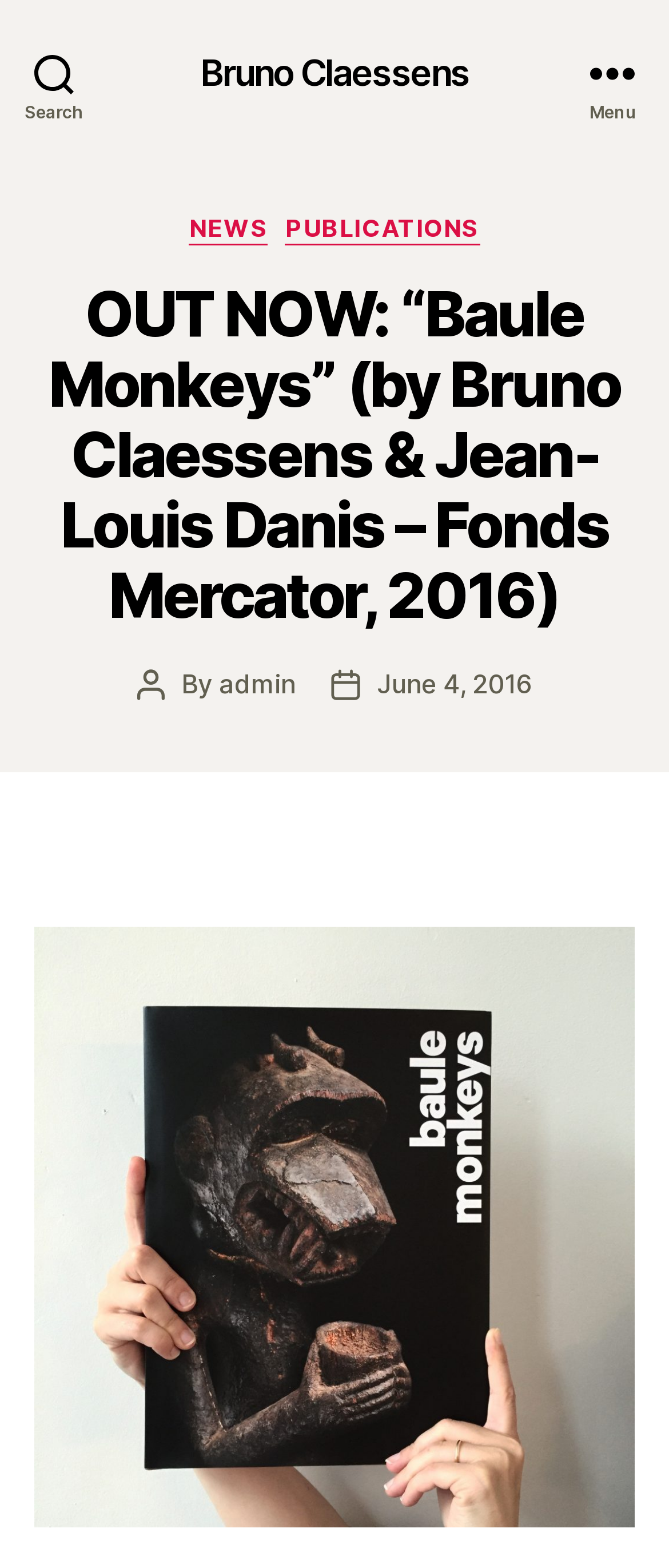Please determine the bounding box coordinates for the UI element described as: "Bruno Claessens".

[0.299, 0.034, 0.701, 0.057]